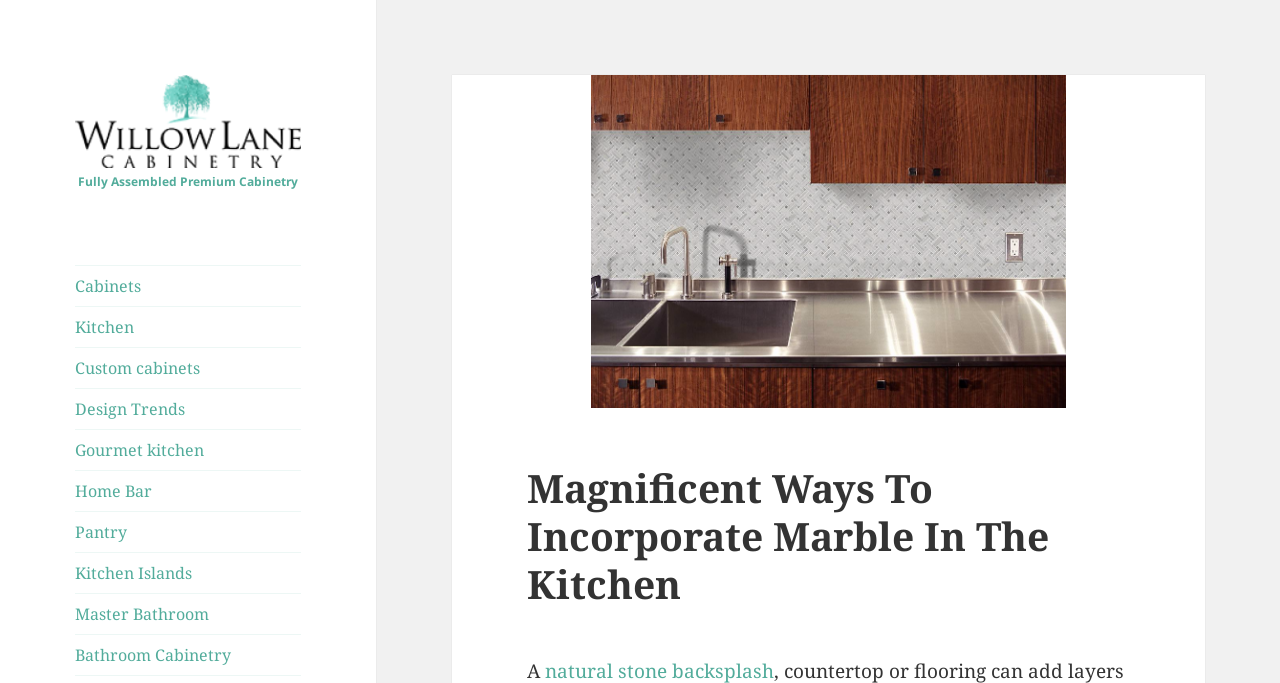Is there a section about bathroom design?
Please use the visual content to give a single word or phrase answer.

Yes